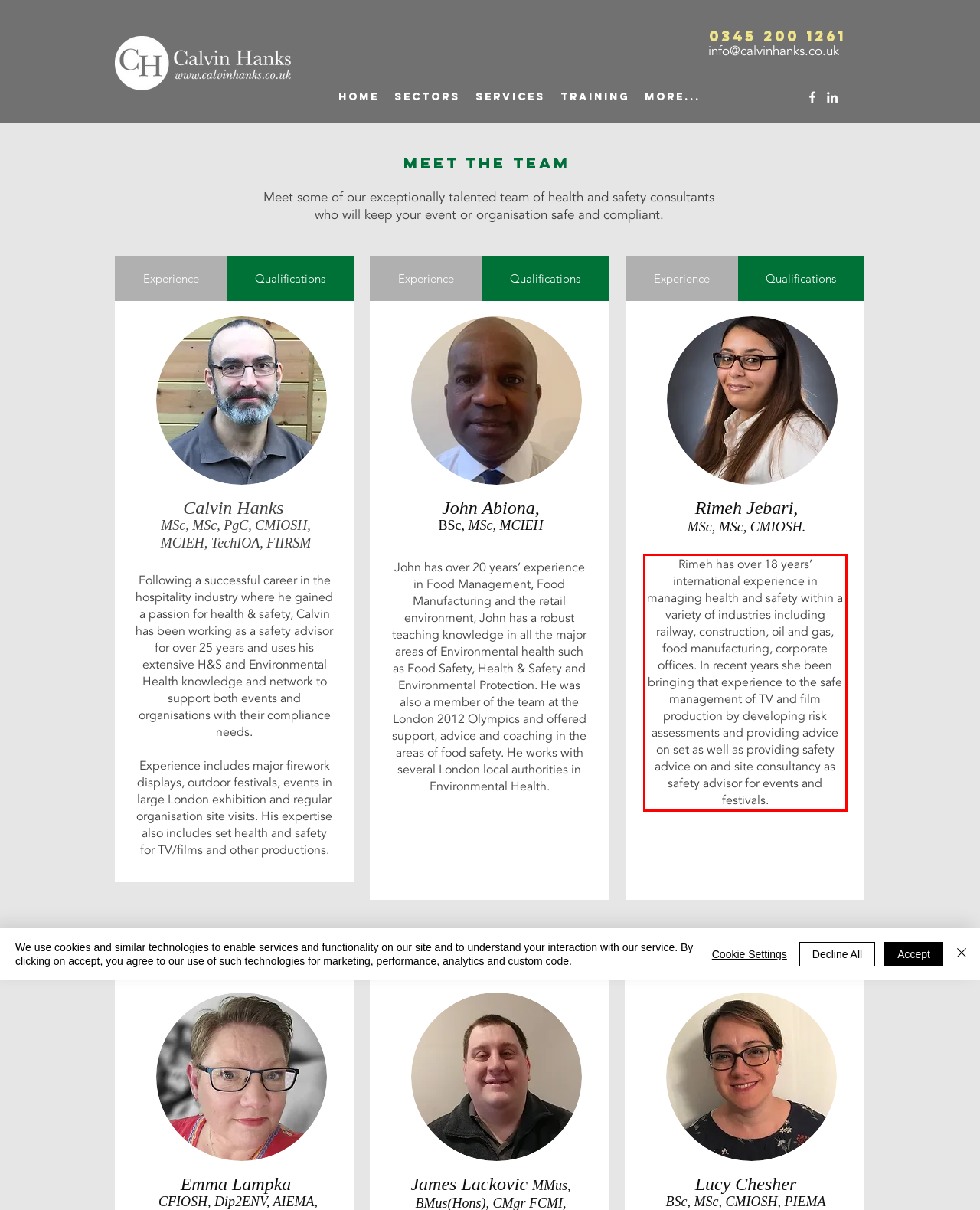Look at the webpage screenshot and recognize the text inside the red bounding box.

Rimeh has over 18 years’ international experience in managing health and safety within a variety of industries including railway, construction, oil and gas, food manufacturing, corporate offices. In recent years she been bringing that experience to the safe management of TV and film production by developing risk assessments and providing advice on set as well as providing safety advice on and site consultancy as safety advisor for events and festivals.